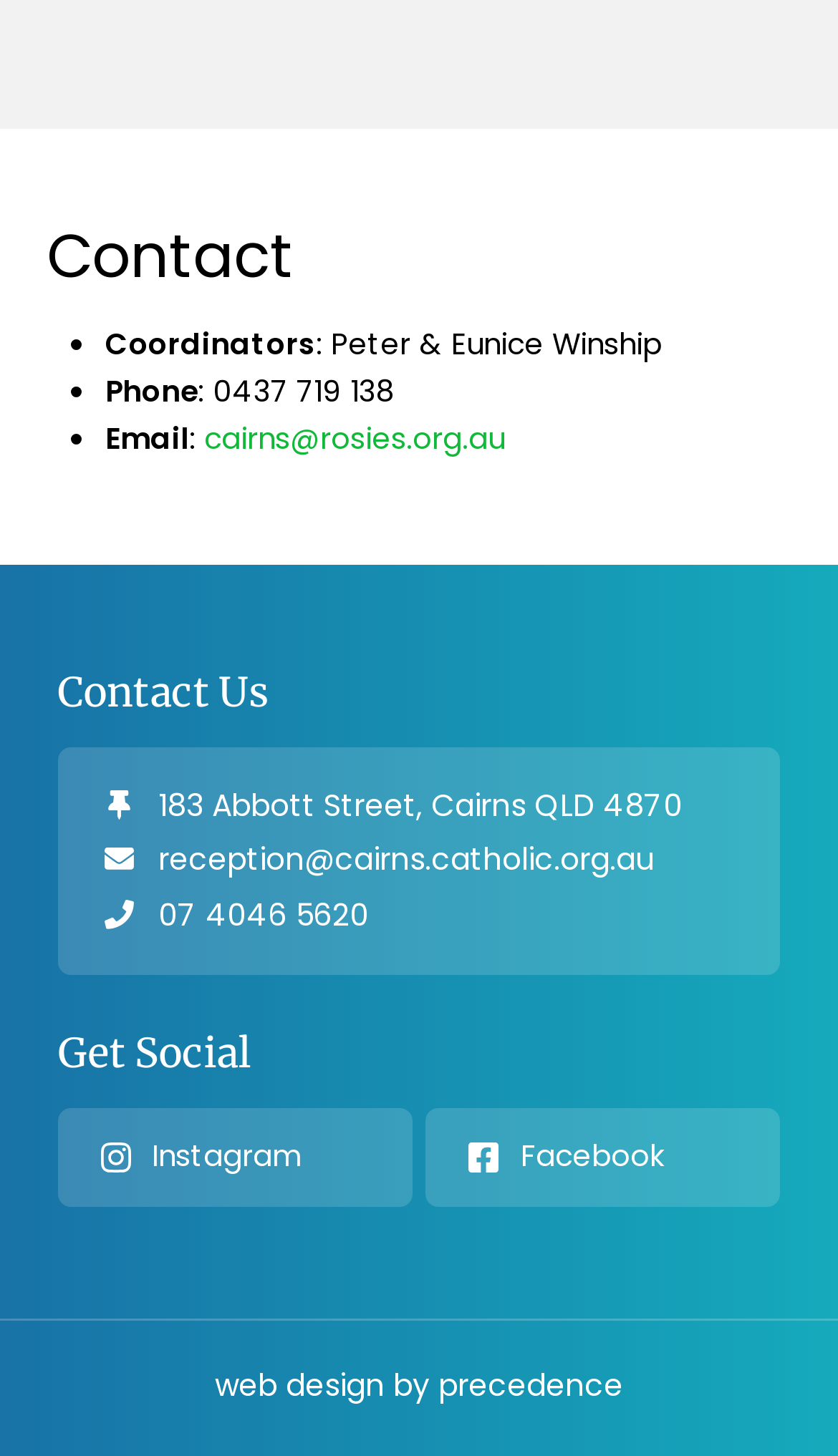Provide the bounding box coordinates of the UI element that matches the description: "web design by precedence".

[0.256, 0.937, 0.744, 0.966]